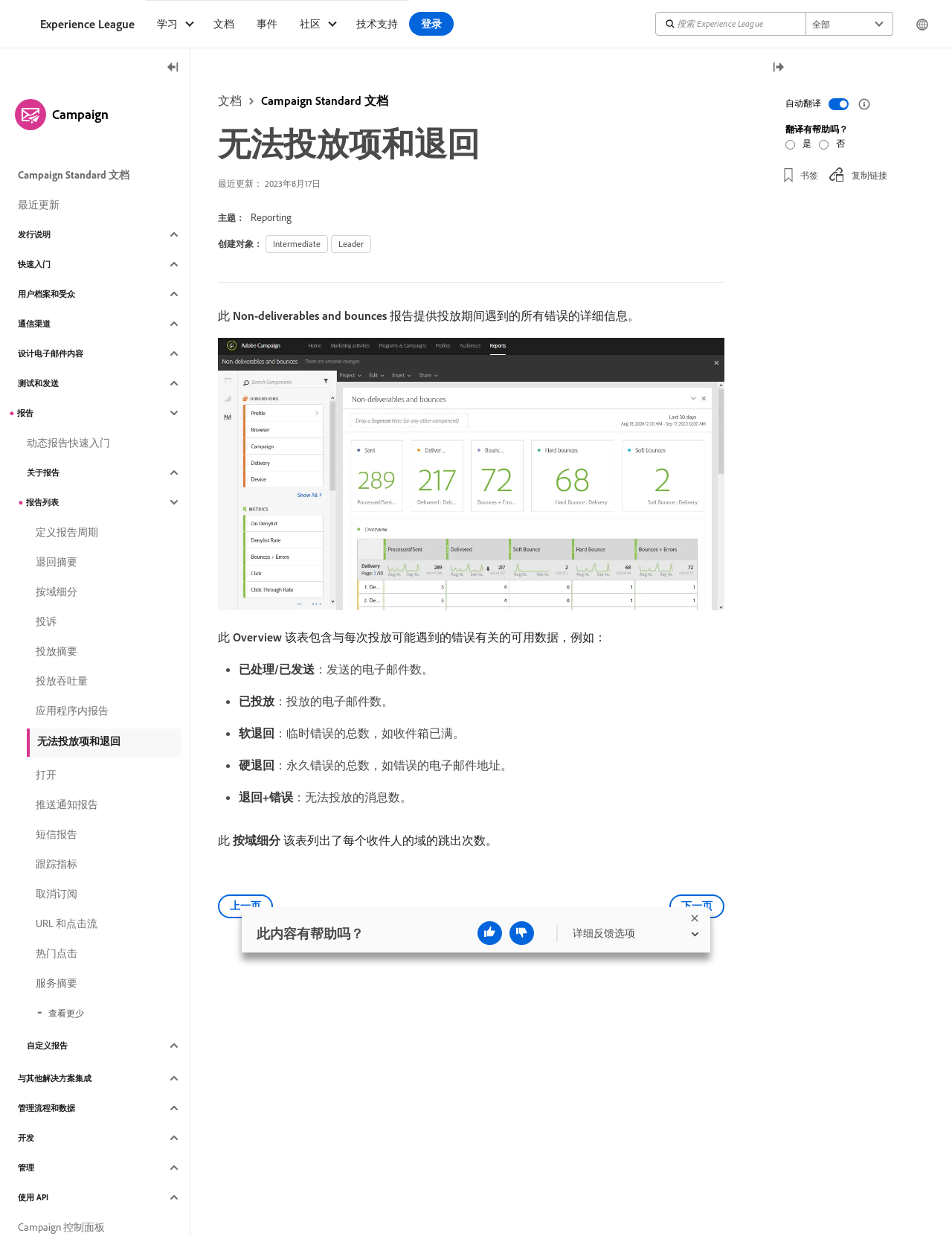Please identify the bounding box coordinates of the area that needs to be clicked to fulfill the following instruction: "Click the '文档' link."

[0.229, 0.072, 0.254, 0.092]